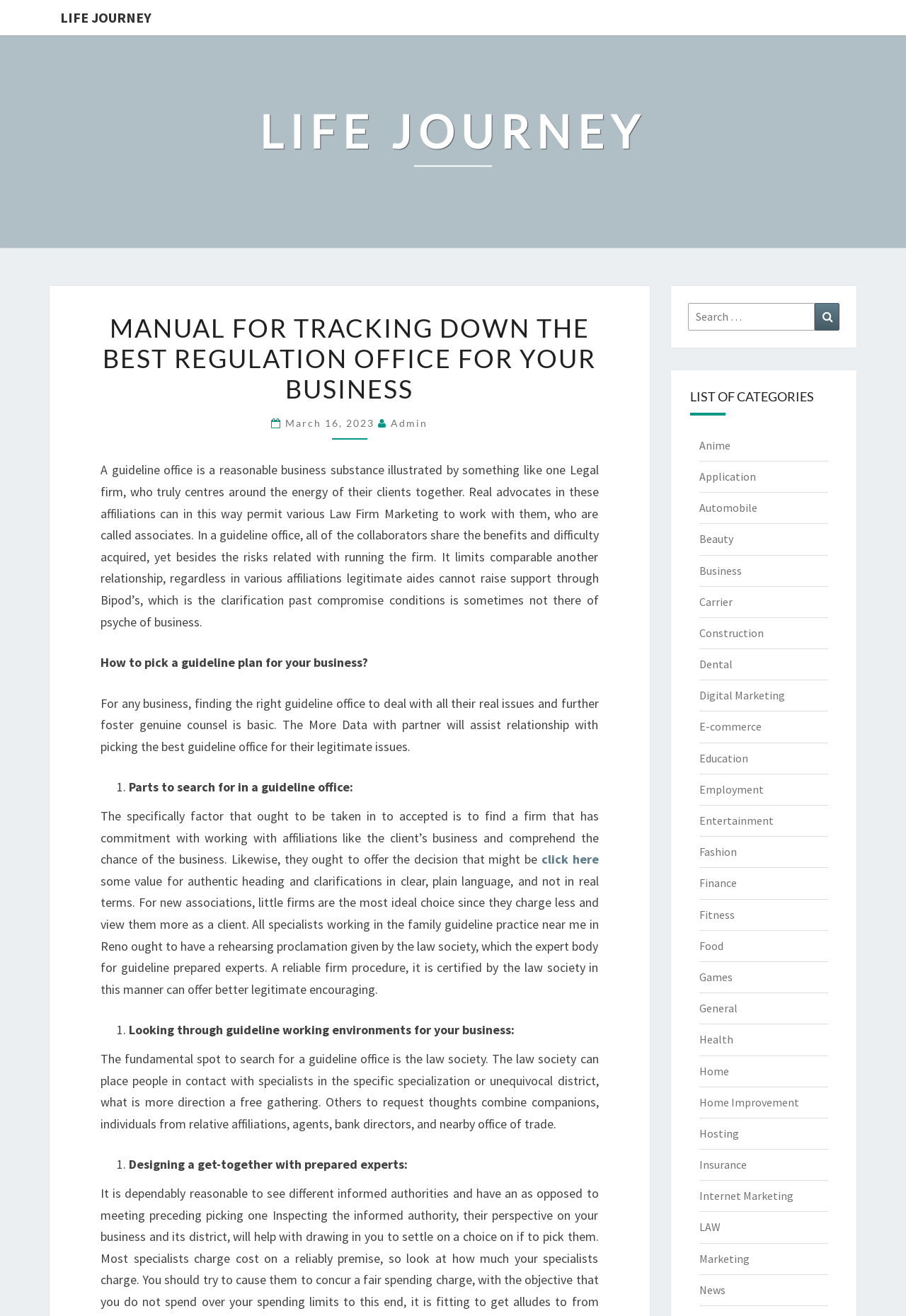What should be taken into account when finding a firm?
Using the image as a reference, answer the question in detail.

The webpage states that the specifically factor that ought to be taken in to accepted is to find a firm that has commitment with working with affiliations like the client’s business and comprehend the chance of the business.